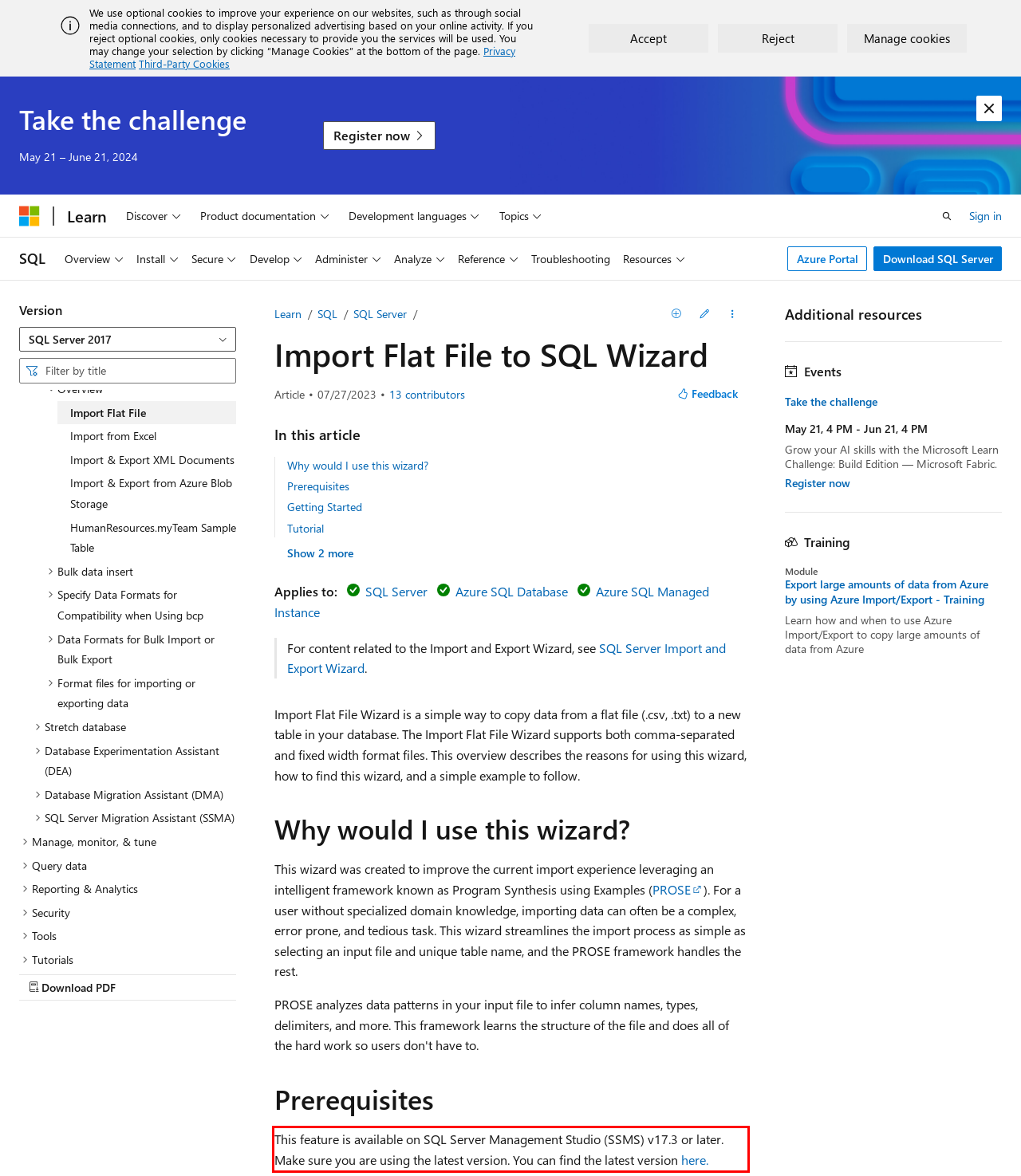Given a webpage screenshot, identify the text inside the red bounding box using OCR and extract it.

This feature is available on SQL Server Management Studio (SSMS) v17.3 or later. Make sure you are using the latest version. You can find the latest version here.